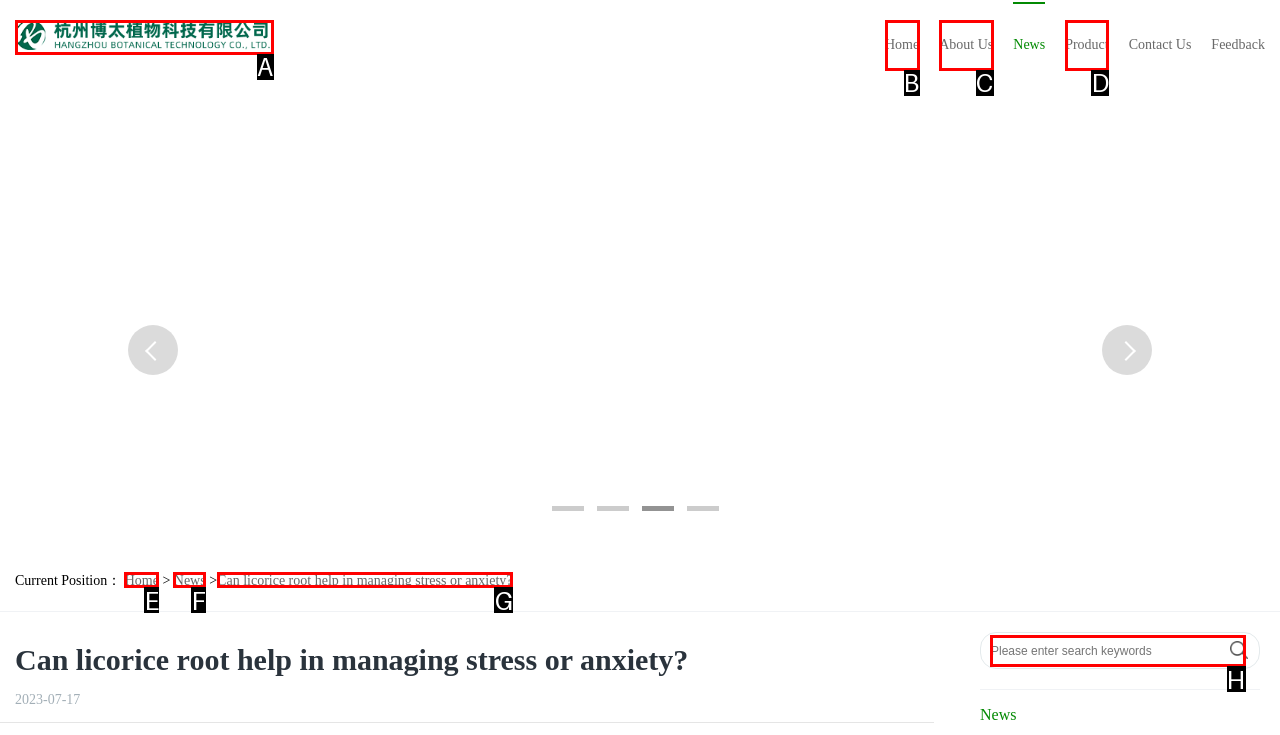Choose the correct UI element to click for this task: go to home page Answer using the letter from the given choices.

None